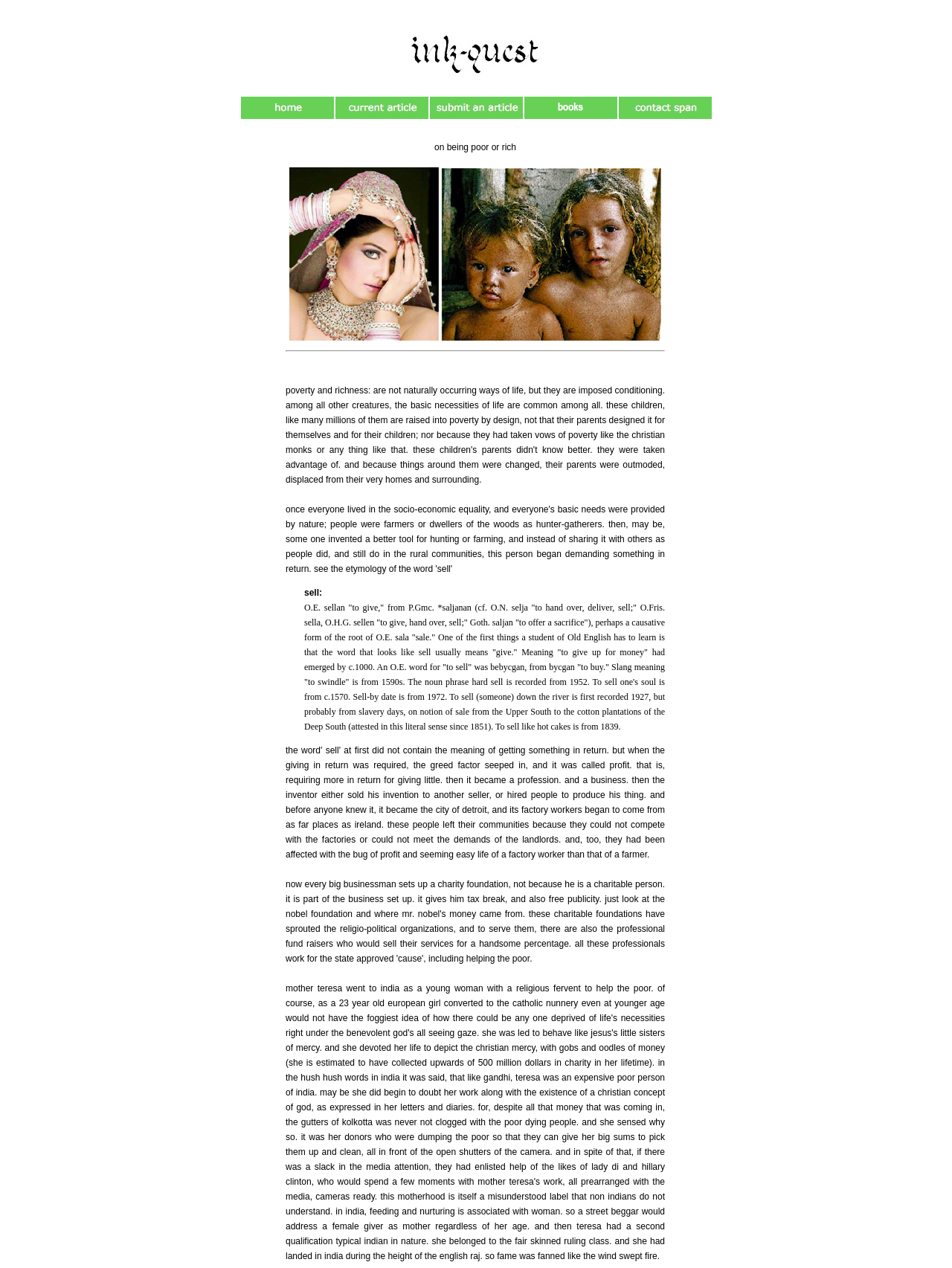What is the meaning of the word 'sell' in Old English?
Refer to the image and give a detailed answer to the query.

I found the answer by reading the StaticText element that explains the etymology of the word 'sell'. According to the text, in Old English, the word 'sell' usually means 'to give', not 'to sell' in the modern sense.